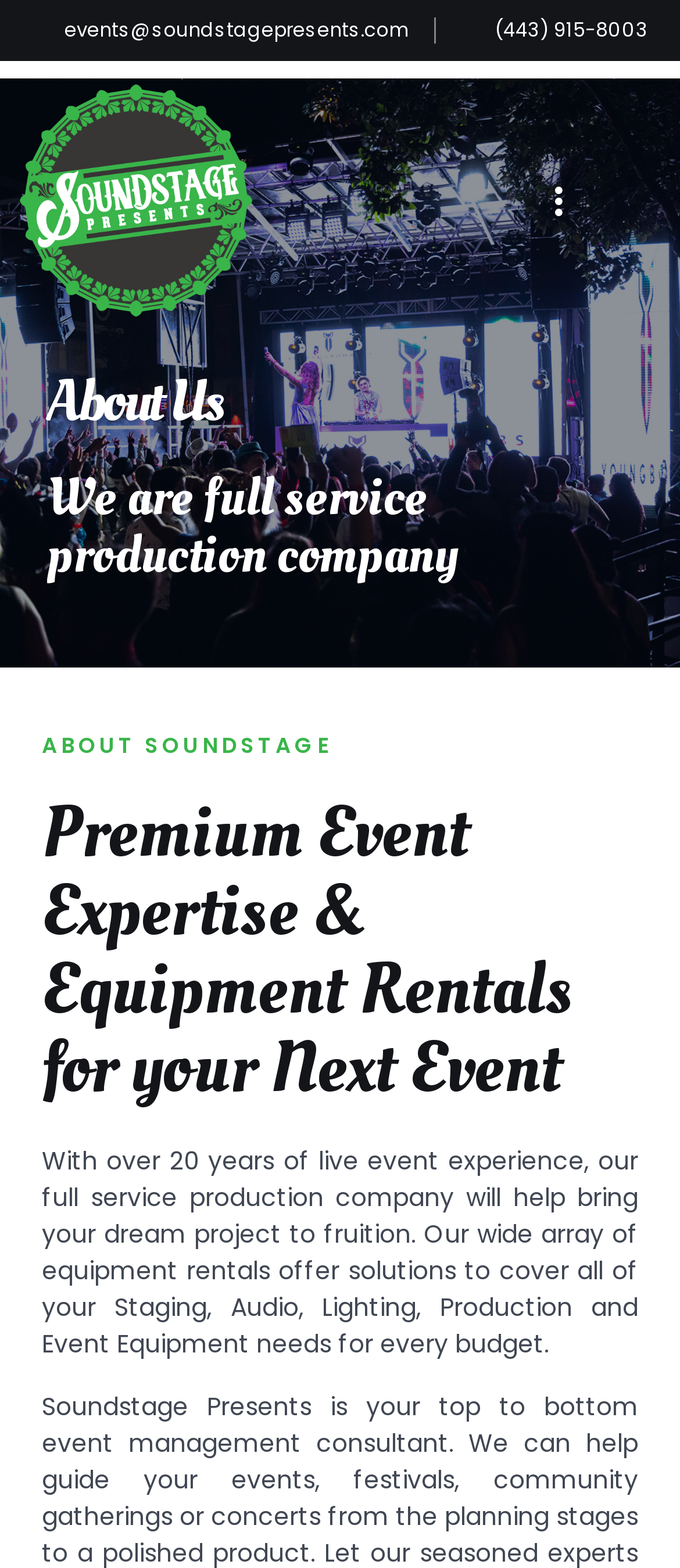Based on the image, provide a detailed and complete answer to the question: 
What services does Soundstage Presents offer?

The webpage mentions that the company offers solutions to cover all of your Staging, Audio, Lighting, Production and Event Equipment needs, indicating that they provide event equipment rentals and production services.